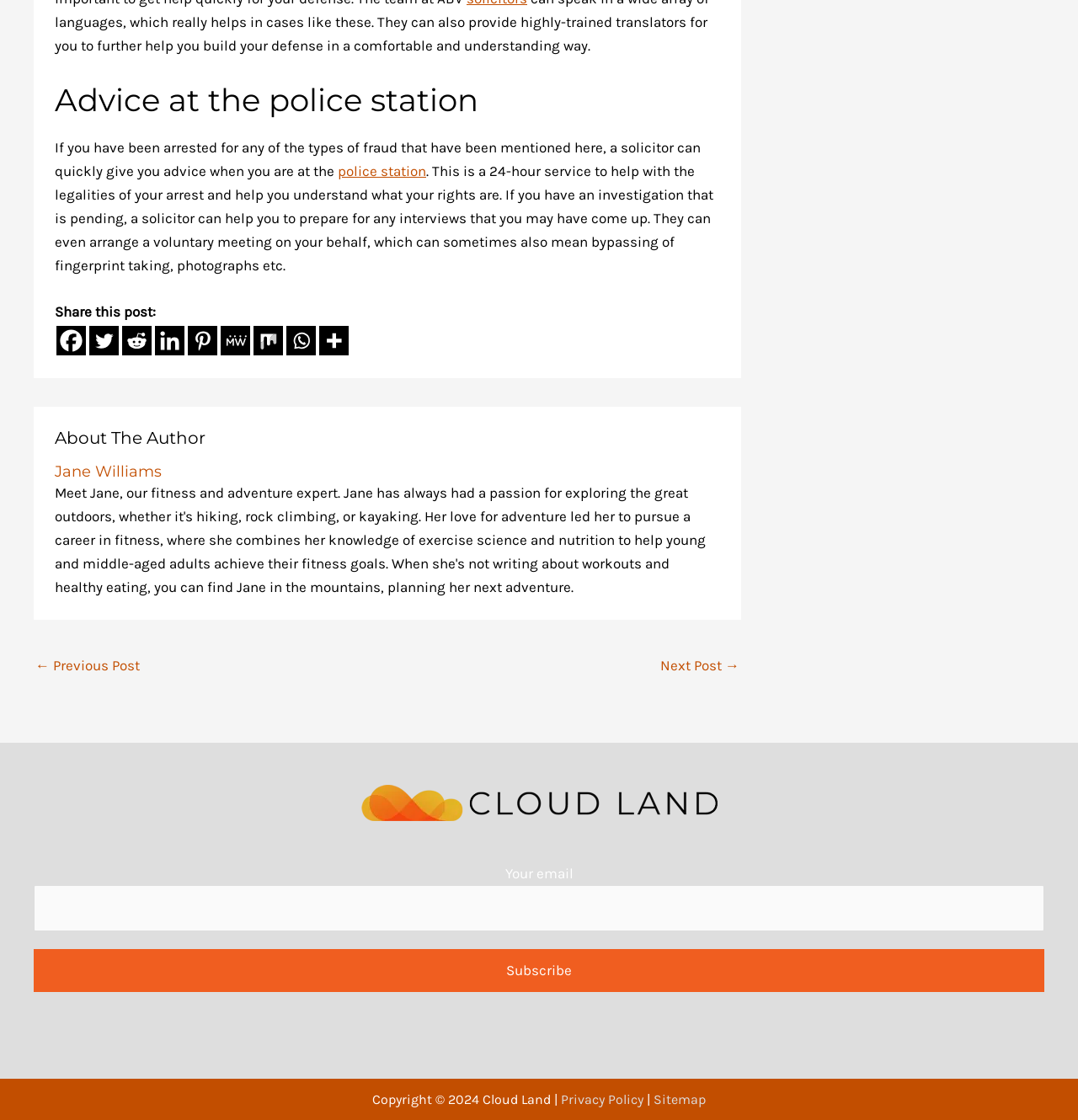Give a one-word or phrase response to the following question: How many social media platforms are available for sharing?

9